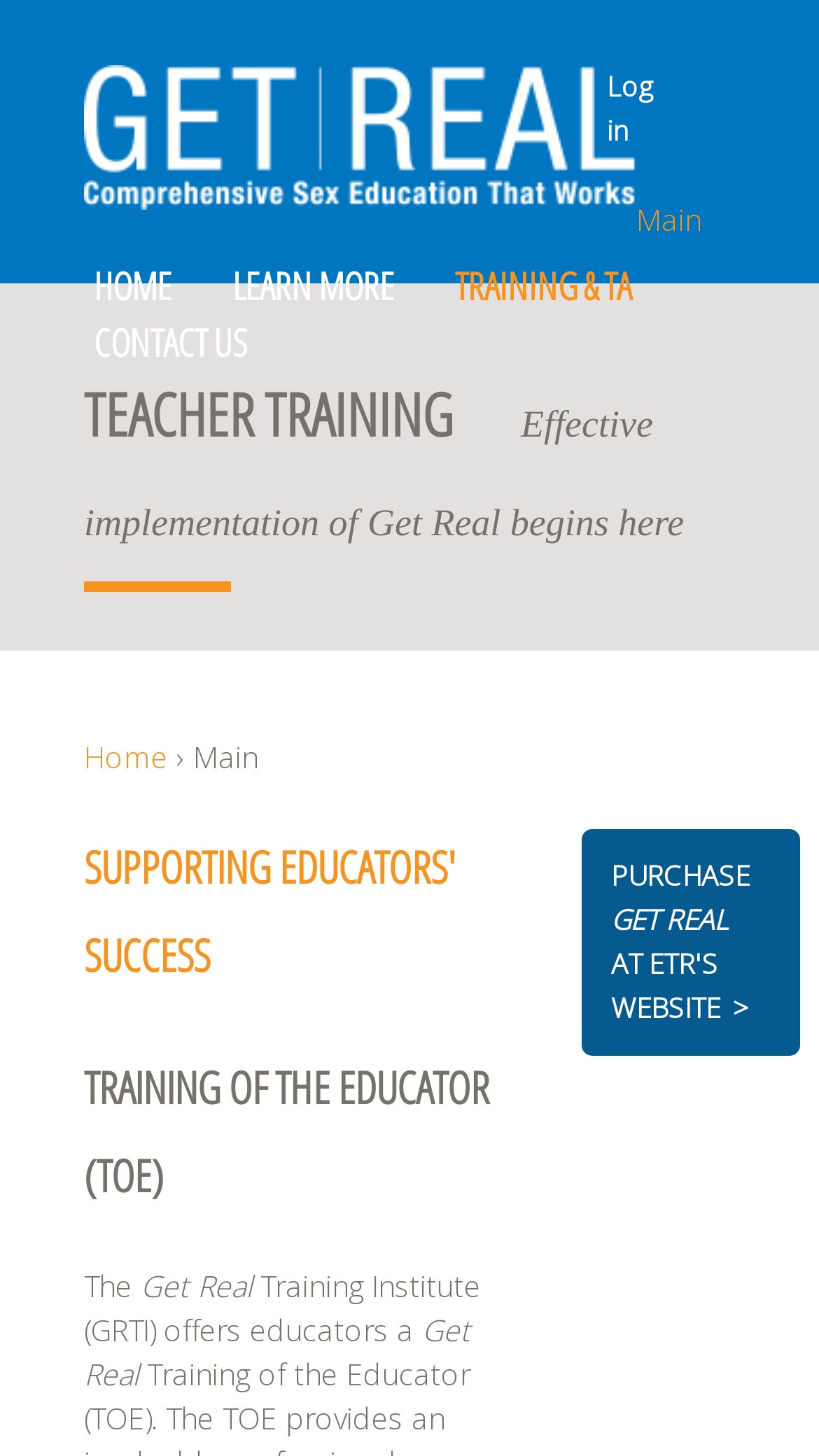Determine the bounding box for the UI element as described: "Learn More". The coordinates should be represented as four float numbers between 0 and 1, formatted as [left, top, right, bottom].

[0.272, 0.176, 0.492, 0.215]